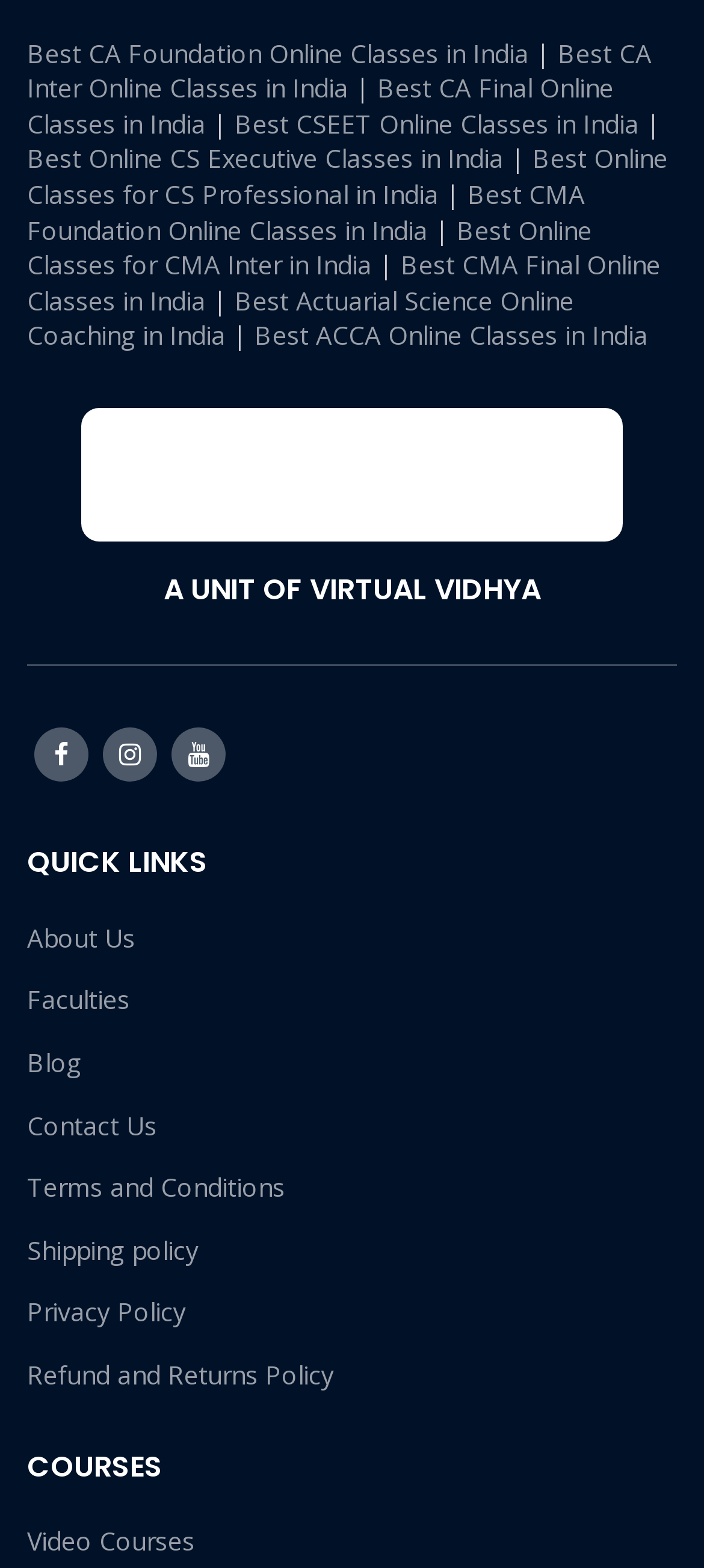Please mark the bounding box coordinates of the area that should be clicked to carry out the instruction: "Read About Us".

[0.038, 0.587, 0.197, 0.61]